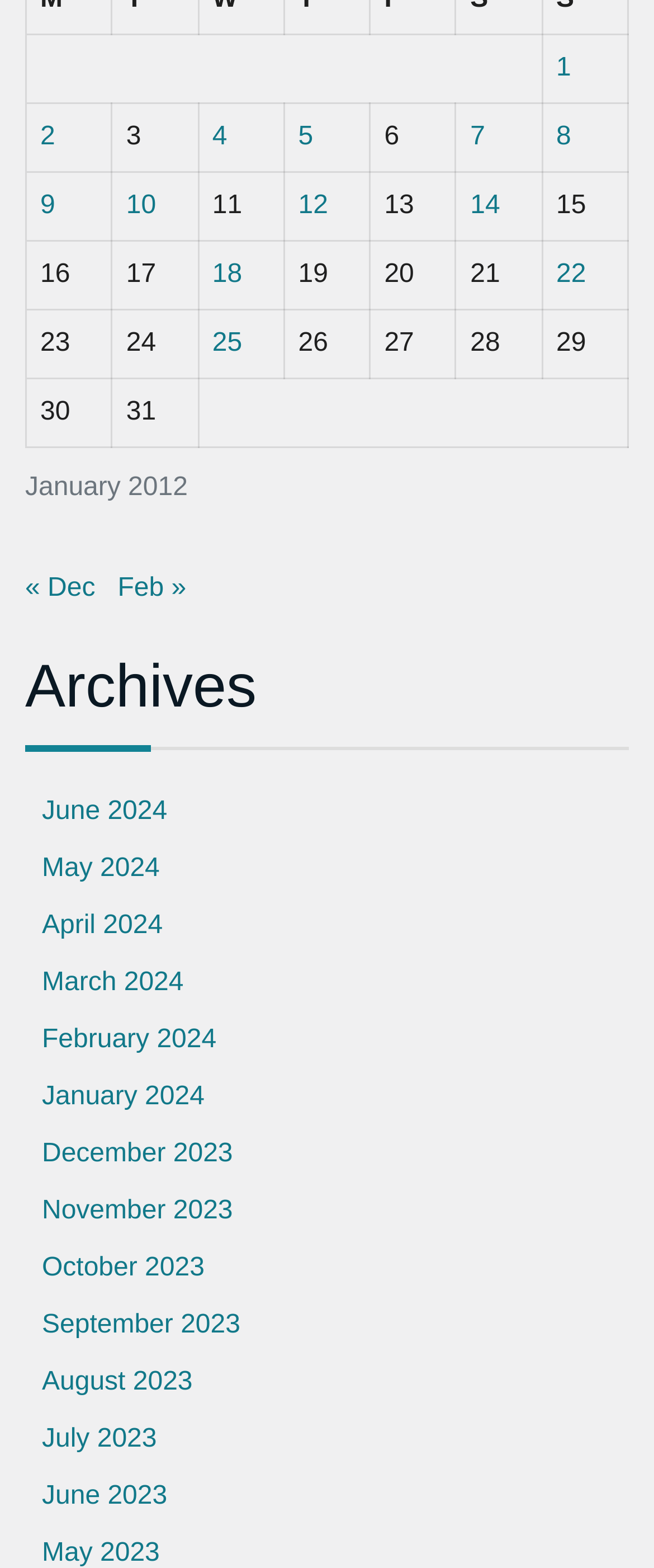Please identify the bounding box coordinates of the element I should click to complete this instruction: 'Switch to English language'. The coordinates should be given as four float numbers between 0 and 1, like this: [left, top, right, bottom].

None